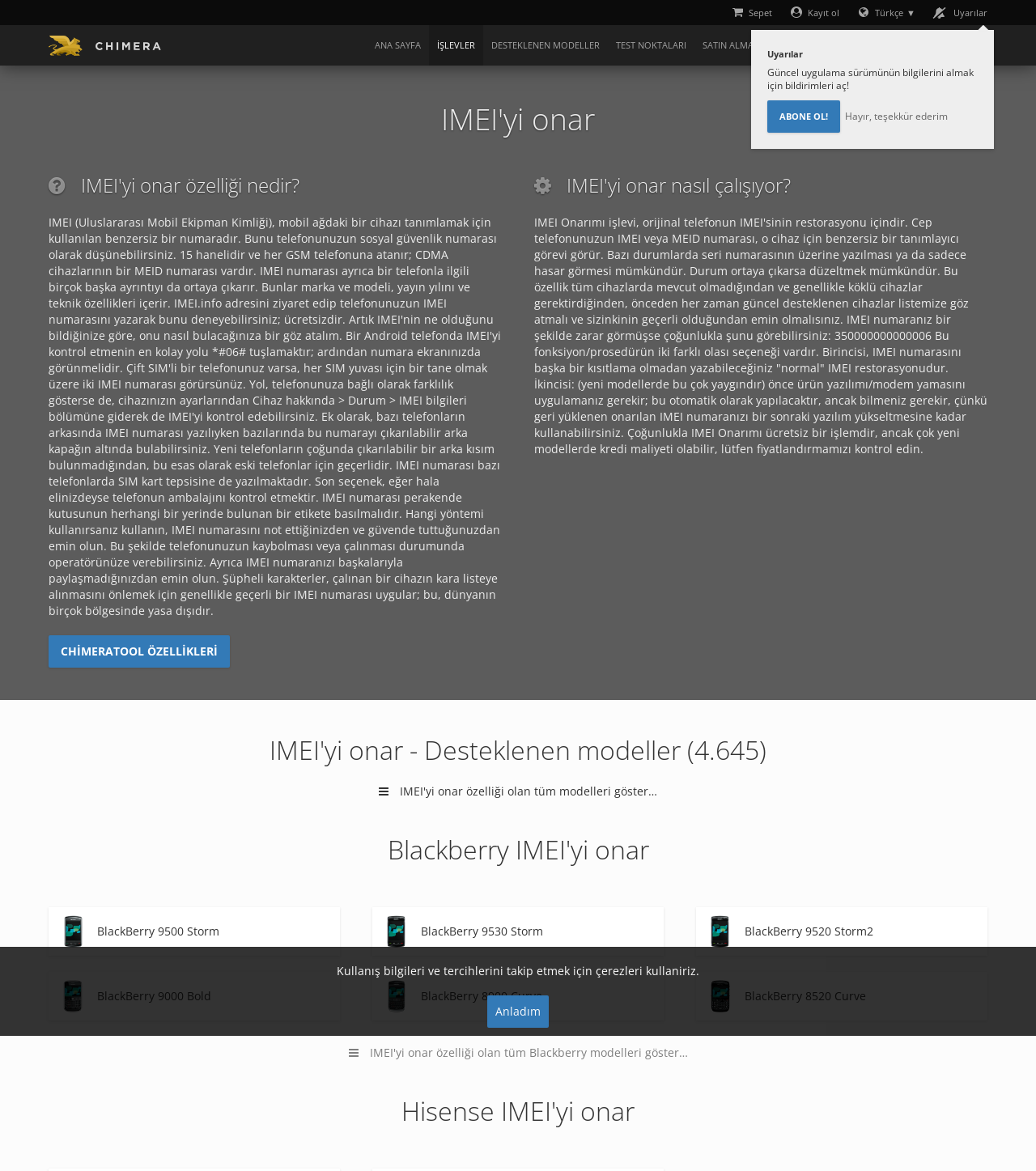Illustrate the webpage's structure and main components comprehensively.

This webpage is about IMEI repair, a feature that restores the original IMEI number of a phone. The page has a navigation menu at the top with links to various sections, including "Home", "Features", "Supported Models", "Test Points", "Buy", "Download", "Help/FAQ", and "Dealers". 

Below the navigation menu, there is a section that explains what IMEI repair is and how it works. This section is divided into two parts: a brief introduction and a detailed description. The introduction explains that IMEI repair is a feature that restores the original IMEI number of a phone, which is a unique identifier for the device. The detailed description explains the process of IMEI repair, including the two possible options: normal IMEI restoration and restoration with firmware/modem update.

To the right of the introduction, there is a call-to-action button "ABONE OL!" (Subscribe) and a link "Hayır, teşekkür ederim" (No, thank you). Below this section, there is a list of languages that the website supports, including English, Hungarian, Spanish, French, Turkish, Arabic, Russian, Chinese, and Portuguese.

Further down the page, there are sections that list supported models, including Blackberry models, with images of each model. Each model has a link to its specific page. There is also a link to show all supported models.

At the very top of the page, there is a notification that asks users to enable notifications to get the latest application version information. There are also links to "Sepet" (Basket), "Kayıt ol" (Register), and "Uyarılar" (Alerts) at the top right corner of the page.